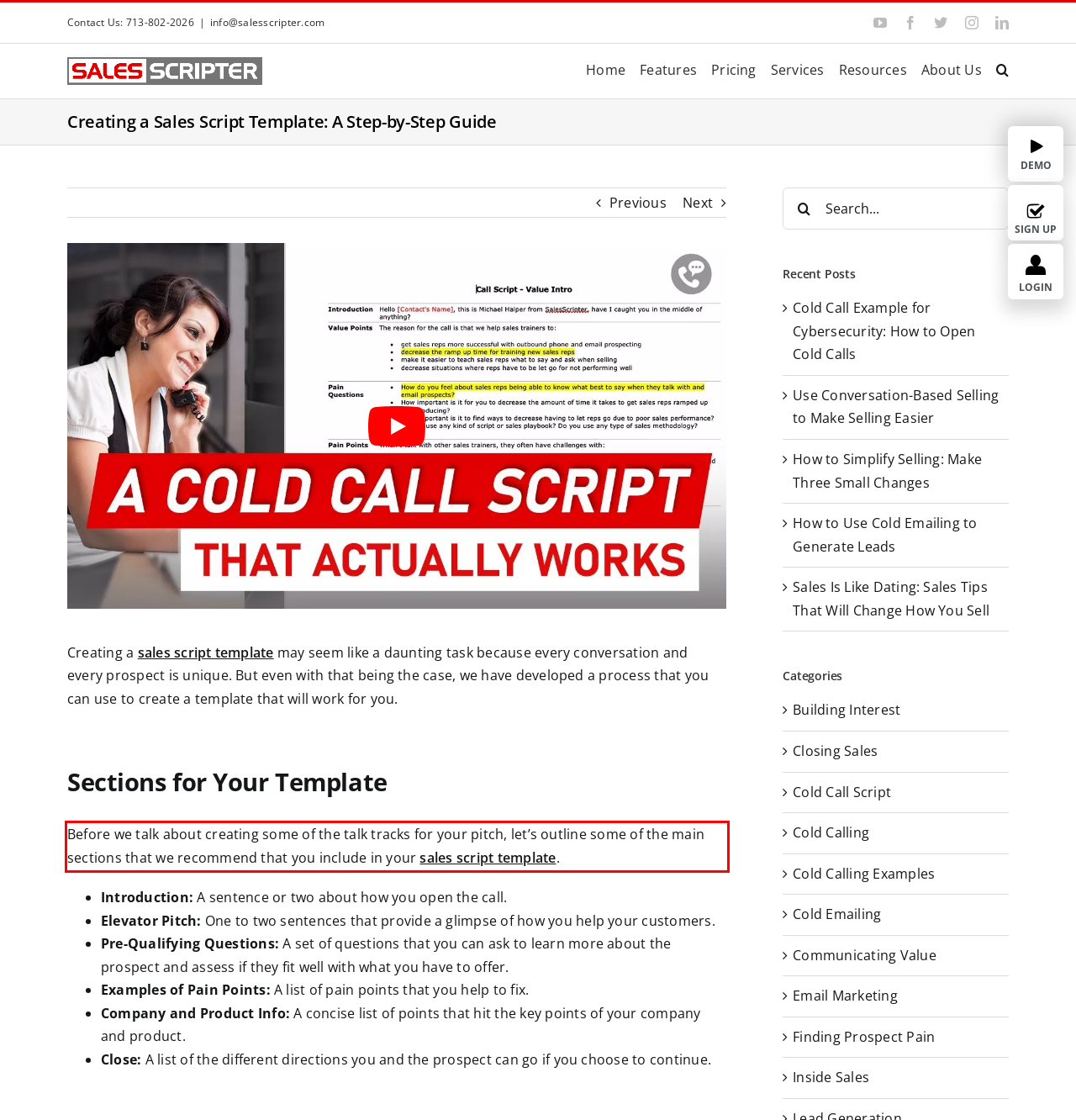Please perform OCR on the text content within the red bounding box that is highlighted in the provided webpage screenshot.

Before we talk about creating some of the talk tracks for your pitch, let’s outline some of the main sections that we recommend that you include in your sales script template.